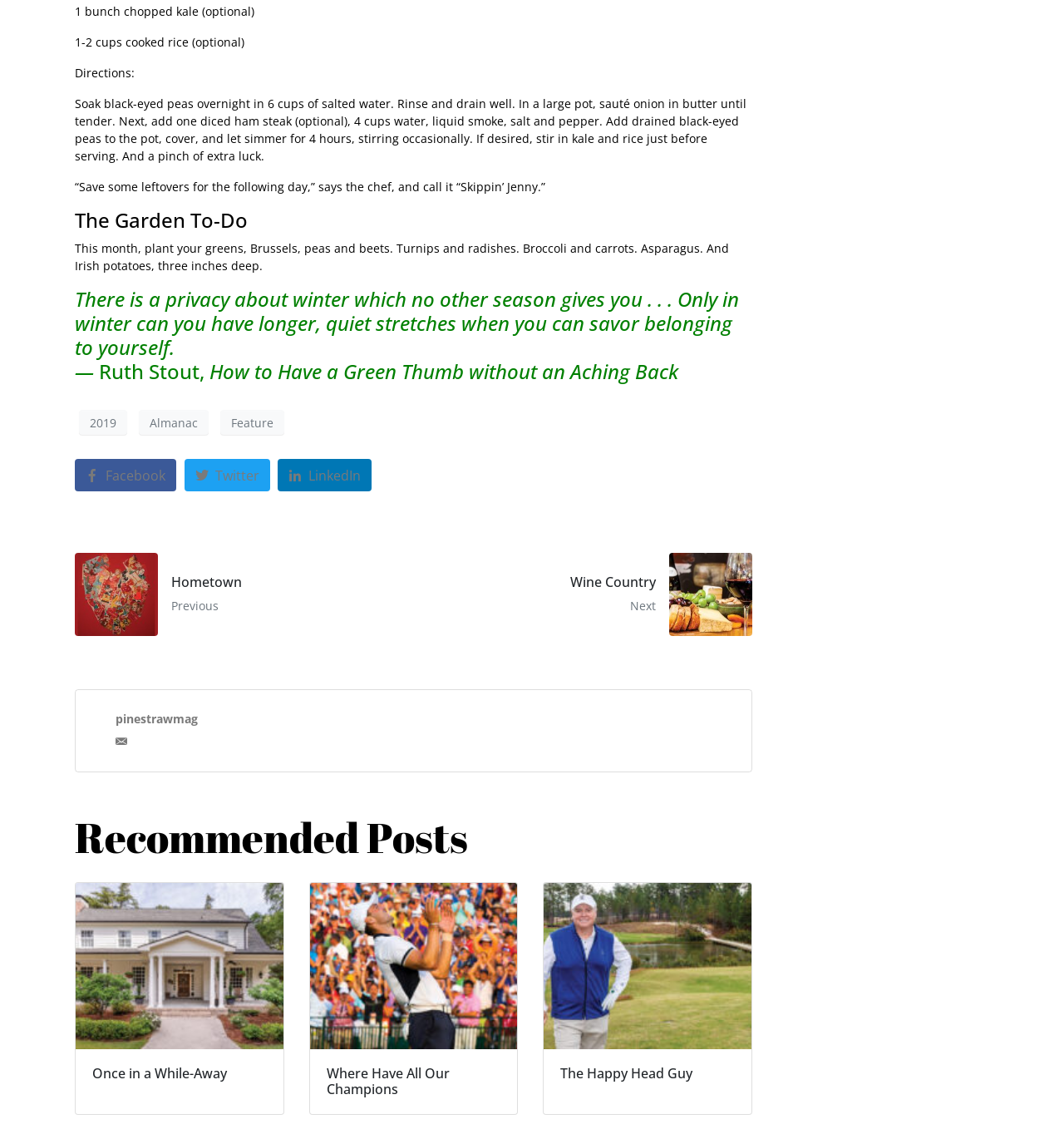Answer the question in a single word or phrase:
What is the name of the dish being described?

black-eyed peas